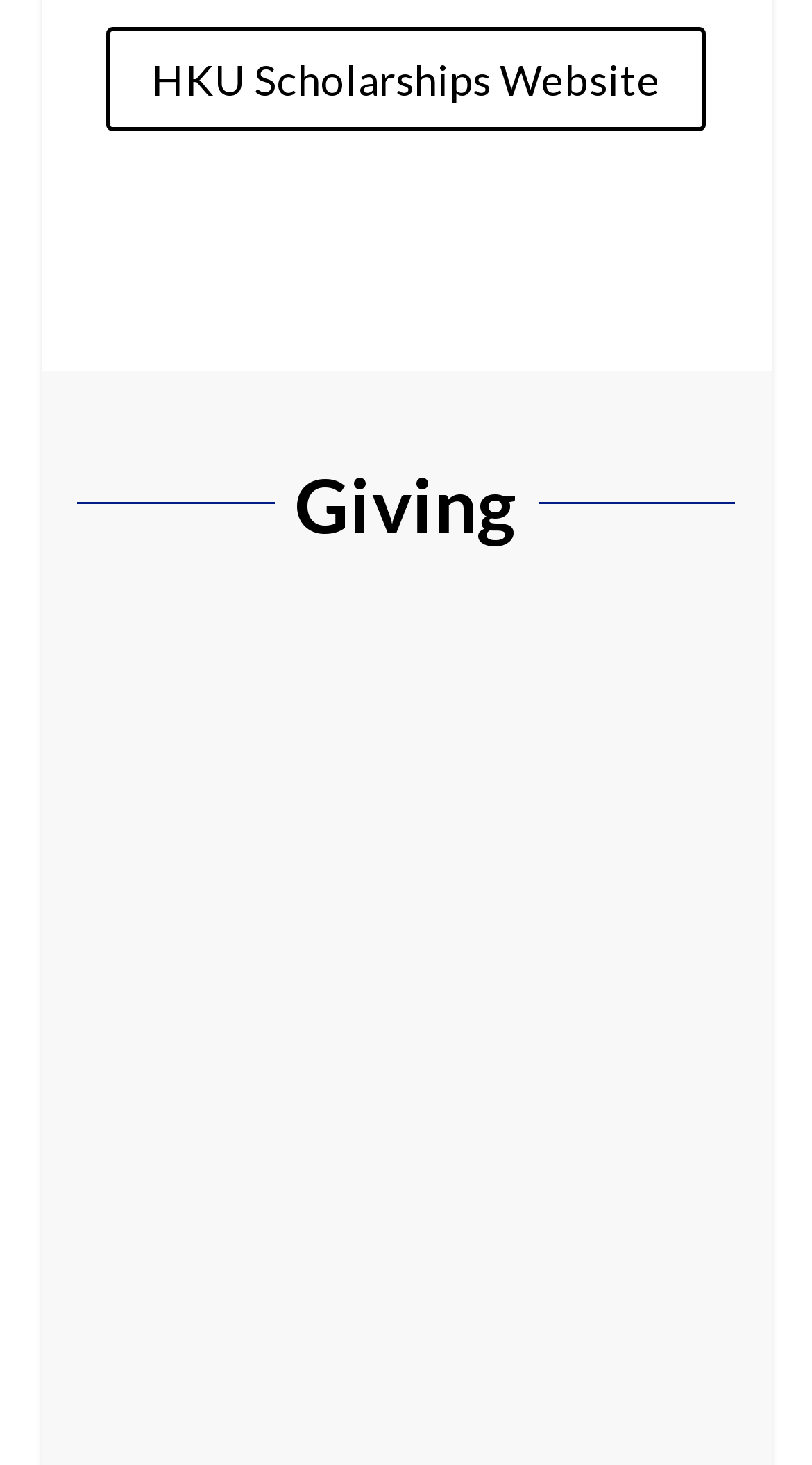Use a single word or phrase to answer the question:
Is there an image on the webpage?

Yes